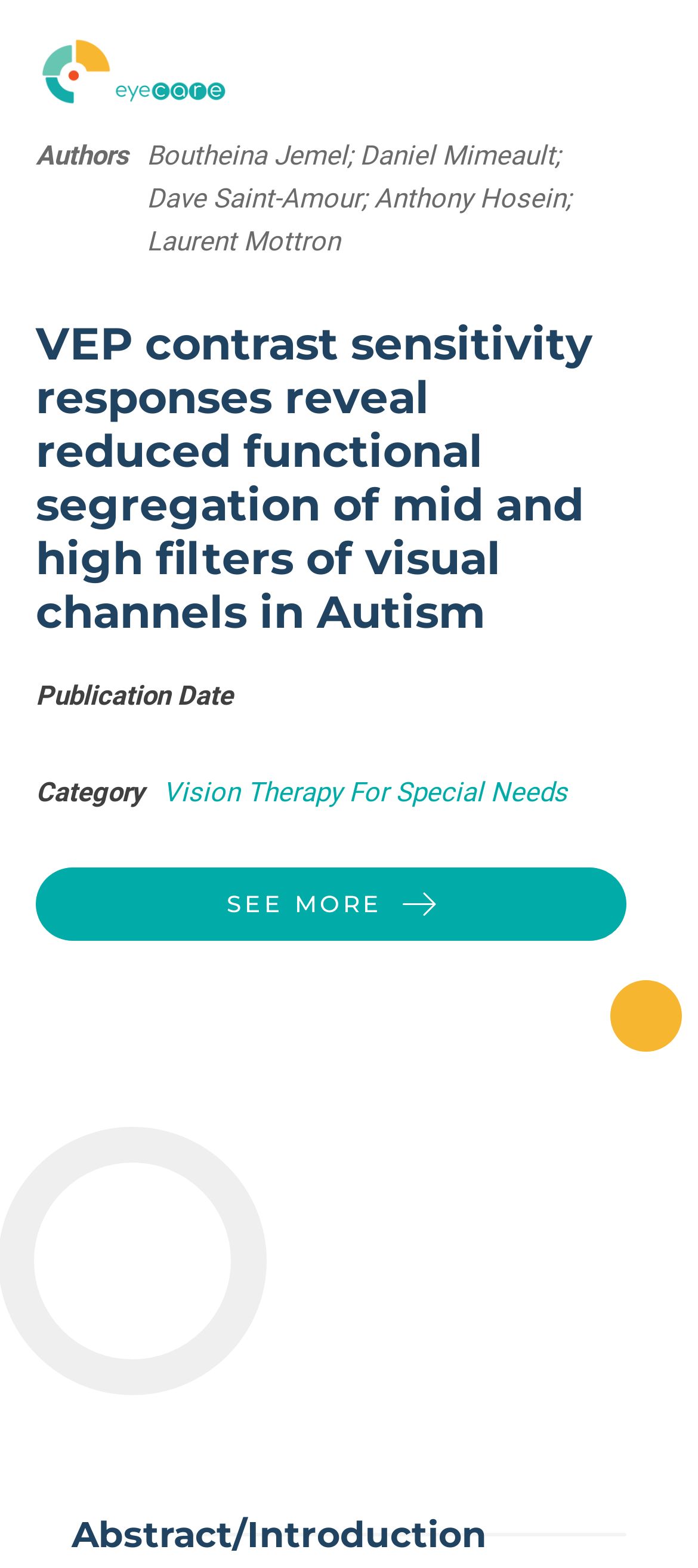Using the information from the screenshot, answer the following question thoroughly:
What is the topic of the publication?

I found a link element with the text 'Vision Therapy For Special Needs'. Although it's a link, it seems to be related to the topic of the publication, so I inferred that the topic is Vision Therapy.